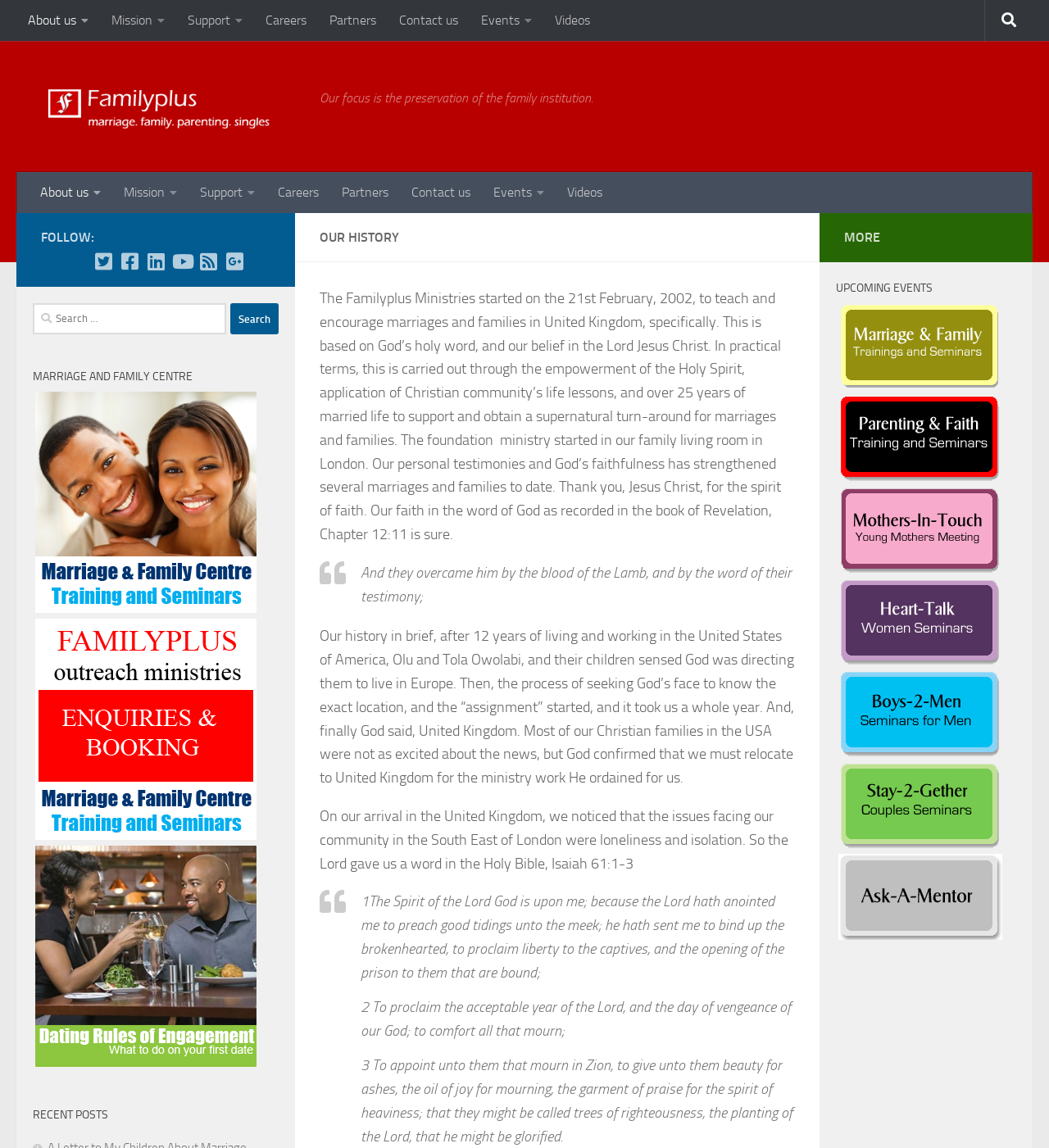Give a detailed overview of the webpage's appearance and contents.

This webpage is about Familyplus Ministries, an organization that focuses on teaching and encouraging marriages and families in the United Kingdom. The page has a navigation menu at the top with links to "About us", "Mission", "Support", "Careers", "Partners", "Contact us", "Events", and "Videos". There is also a search bar at the top right corner.

Below the navigation menu, there is a logo of Familyplus Ministries, accompanied by a brief description of the organization's focus. Underneath, there are links to social media platforms, including Twitter, Facebook, LinkedIn, YouTube, RSS Feed, and Google+.

The main content of the page is divided into sections. The first section is titled "OUR HISTORY" and provides a detailed description of the organization's history, including its founding, mission, and values. The text is accompanied by a blockquote with a biblical quote.

The next section is titled "MARRIAGE AND FAMILY CENTRE" and features a table with three rows, each containing a link to a different resource, including "marriageandfamilycentre", "enquiriesandbookingcentre", and "datingrulesofengagement". Each link is accompanied by an image.

Below this section, there is a heading titled "RECENT POSTS", but it does not contain any posts. Instead, there is a link to "MORE" at the bottom right corner.

The final section is titled "UPCOMING EVENTS" and features a table with four rows, each containing a link to a different event, including "marriageandfamily", "parentingandfaith", "mothers-in-touch", and "heart-talk". Each link is accompanied by an image.

Overall, the webpage provides an overview of Familyplus Ministries, its history, and its resources, as well as upcoming events related to marriage and family.